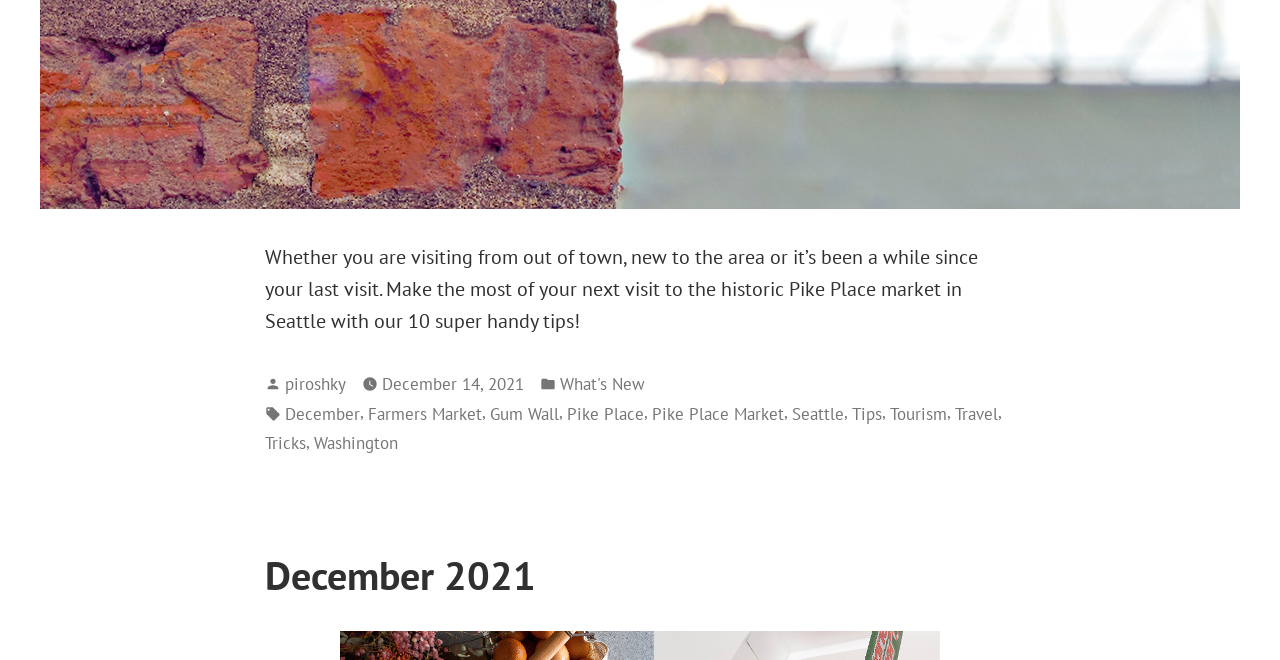Please mark the clickable region by giving the bounding box coordinates needed to complete this instruction: "Learn more about Pike Place Market".

[0.509, 0.606, 0.612, 0.648]